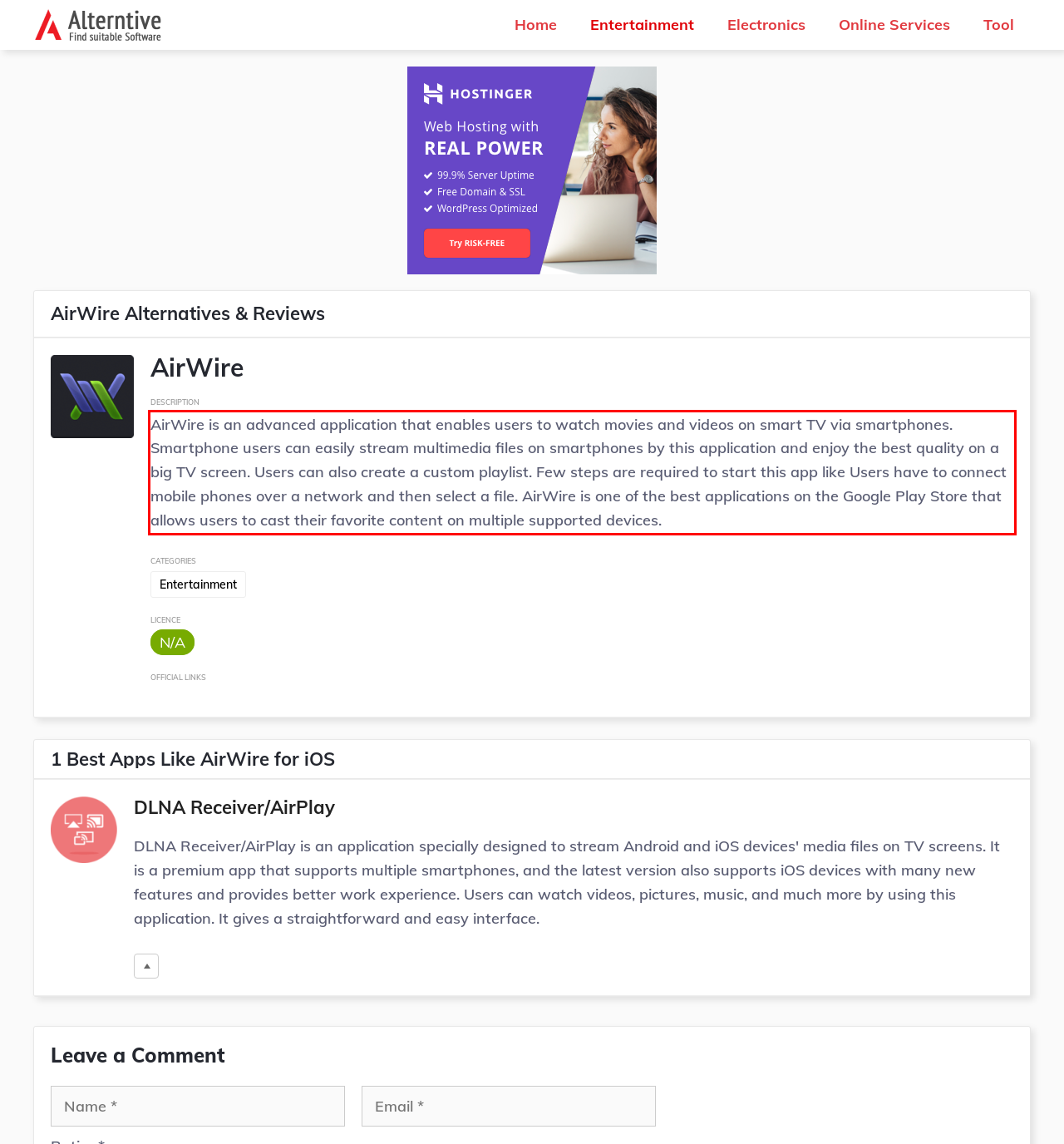You have a screenshot of a webpage with a red bounding box. Use OCR to generate the text contained within this red rectangle.

AirWire is an advanced application that enables users to watch movies and videos on smart TV via smartphones. Smartphone users can easily stream multimedia files on smartphones by this application and enjoy the best quality on a big TV screen. Users can also create a custom playlist. Few steps are required to start this app like Users have to connect mobile phones over a network and then select a file. AirWire is one of the best applications on the Google Play Store that allows users to cast their favorite content on multiple supported devices.